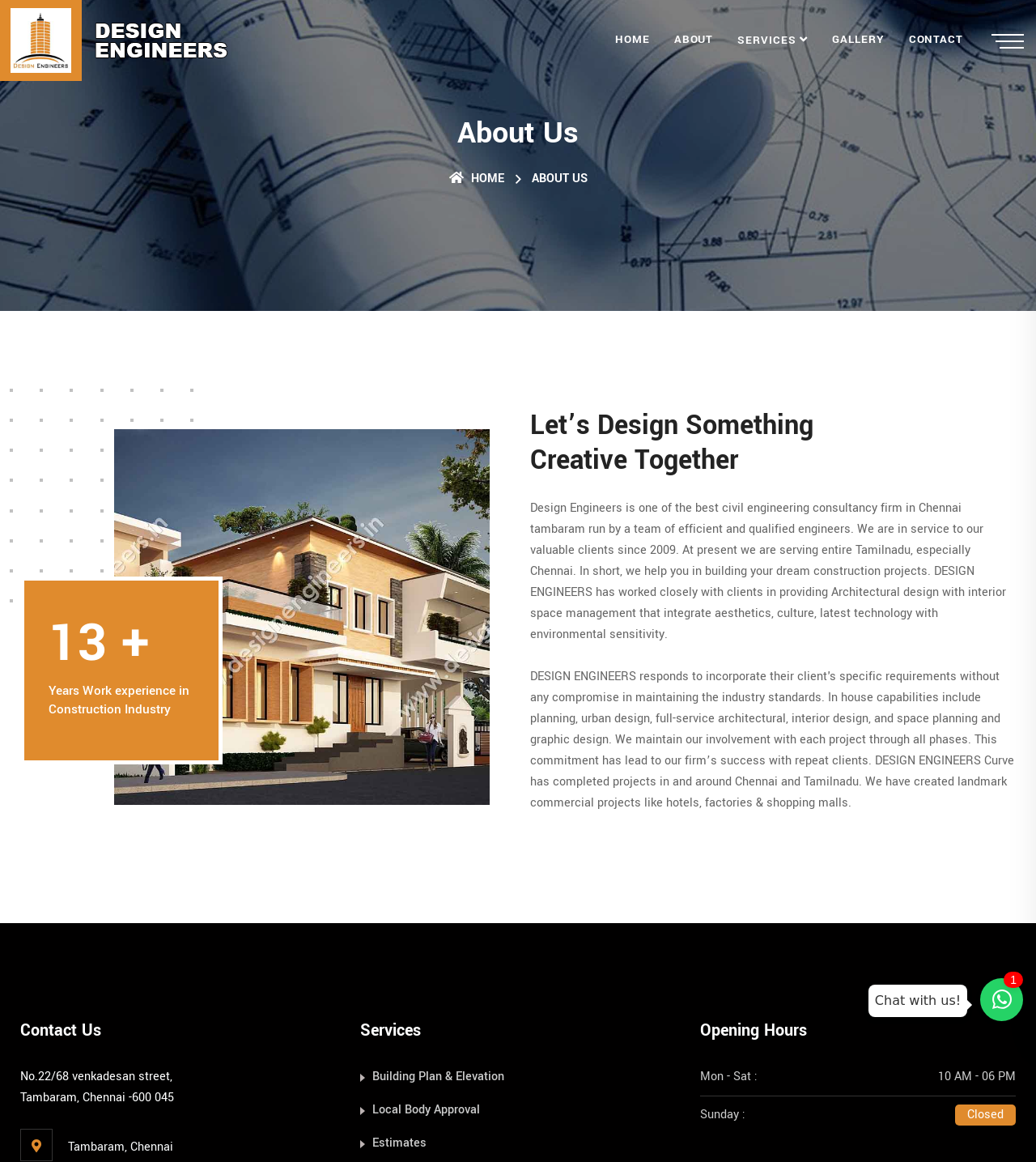Locate the bounding box of the UI element defined by this description: "Local Body Approval". The coordinates should be given as four float numbers between 0 and 1, formatted as [left, top, right, bottom].

[0.359, 0.948, 0.463, 0.962]